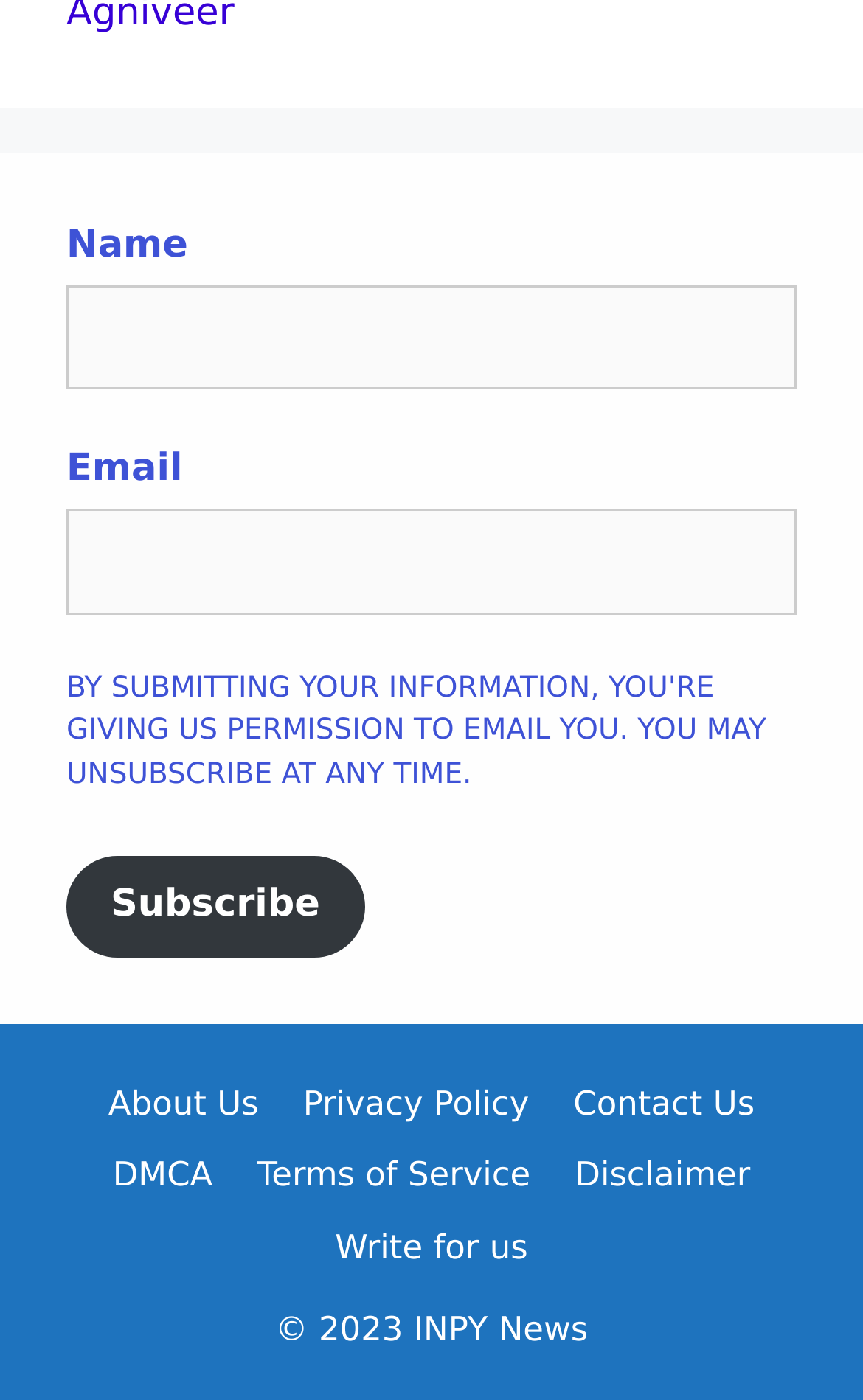Provide a one-word or short-phrase answer to the question:
What are the available links in the footer section?

About Us, Privacy Policy, etc.